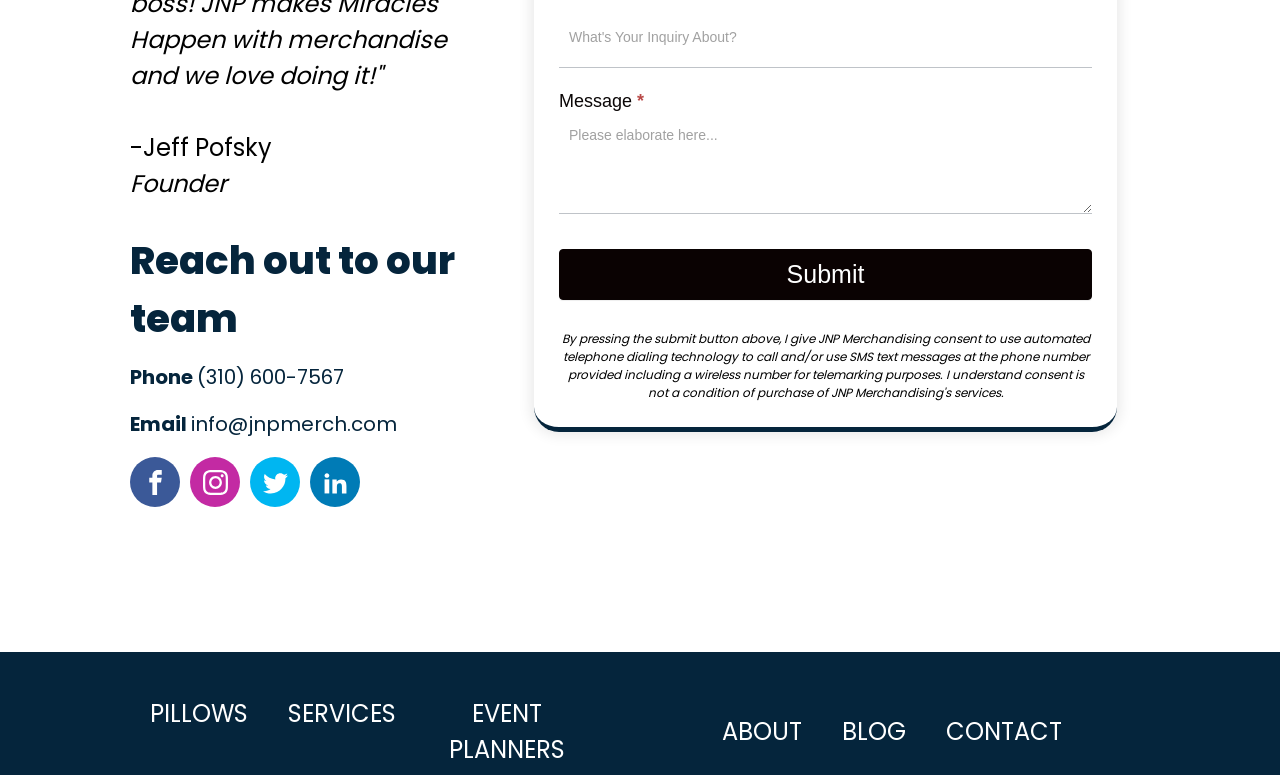Show the bounding box coordinates of the element that should be clicked to complete the task: "Click the phone number to call".

[0.102, 0.467, 0.269, 0.506]